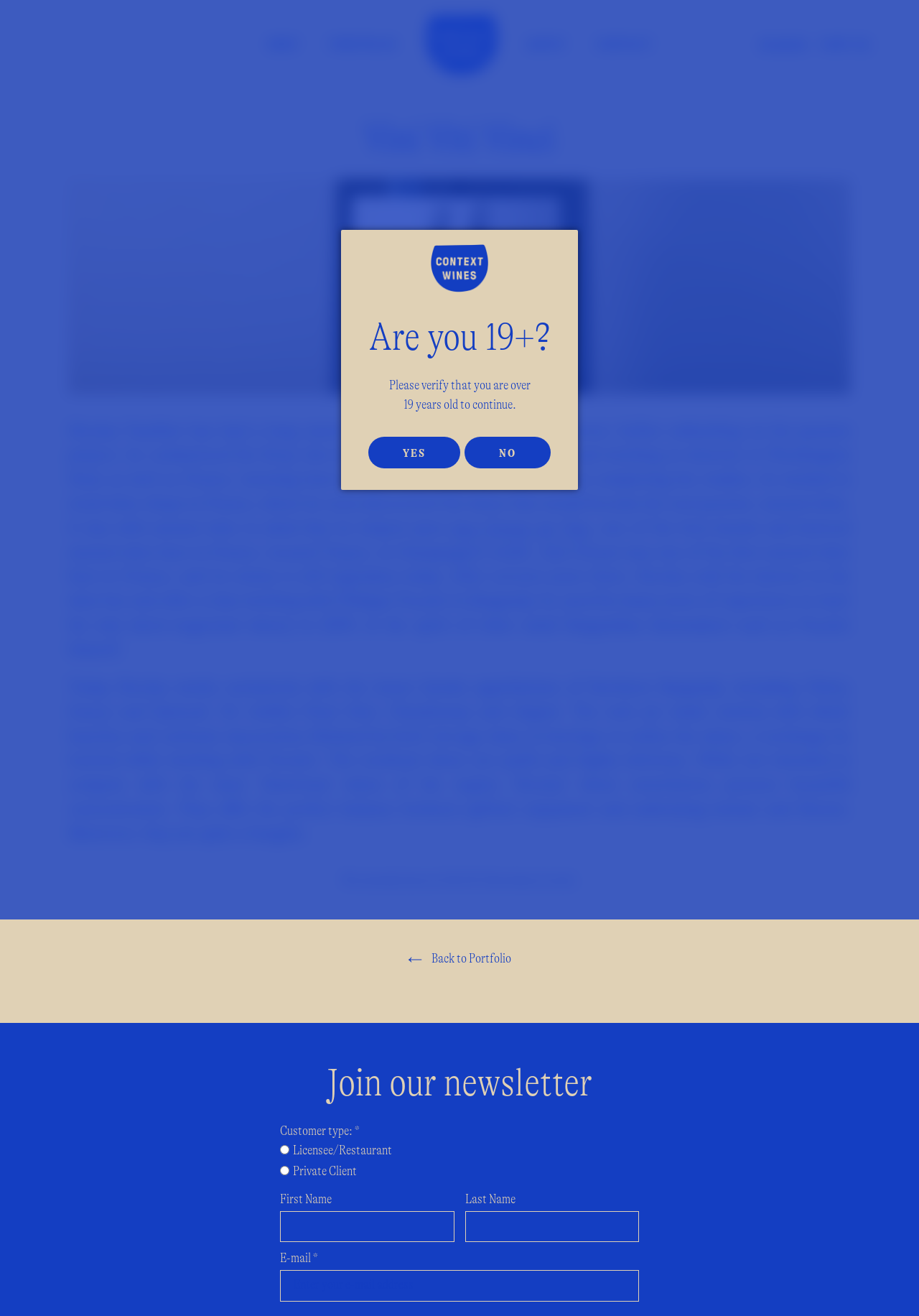Indicate the bounding box coordinates of the element that needs to be clicked to satisfy the following instruction: "View portfolio". The coordinates should be four float numbers between 0 and 1, i.e., [left, top, right, bottom].

[0.343, 0.026, 0.448, 0.042]